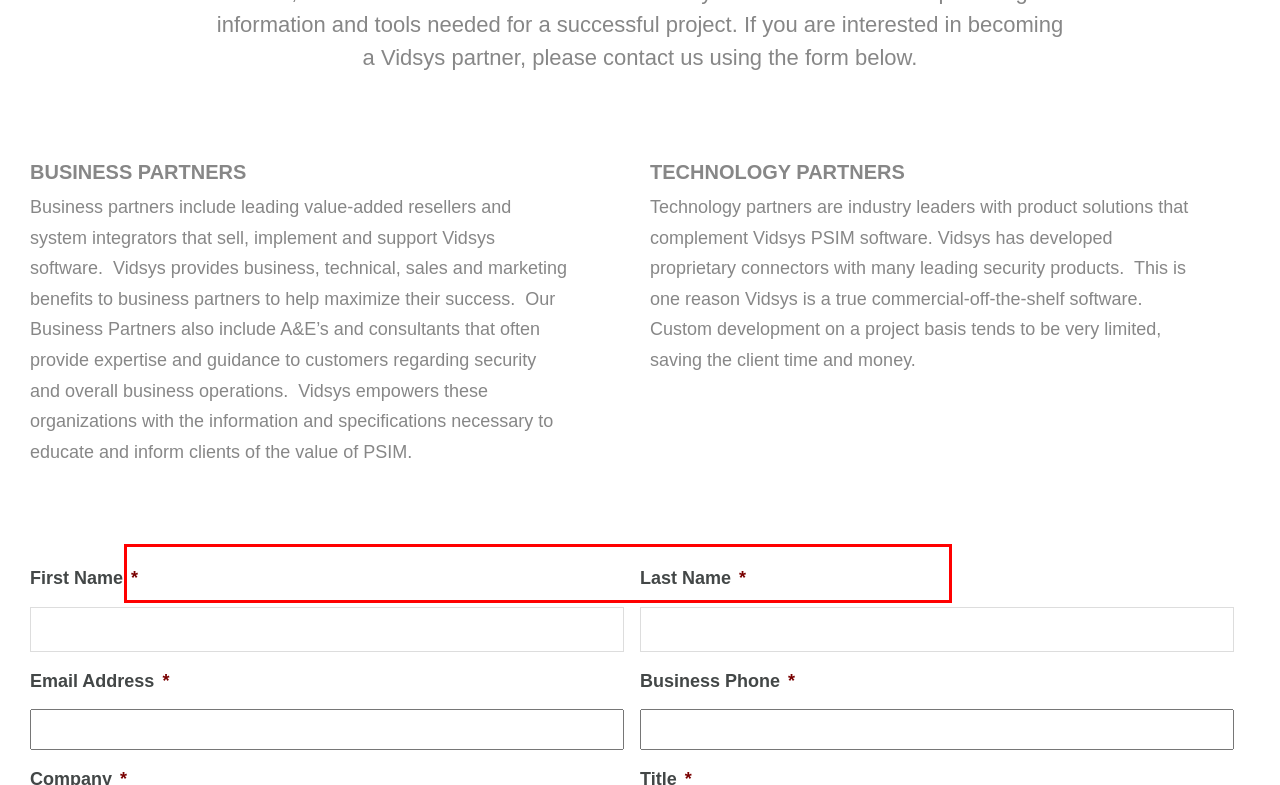You have a screenshot of a webpage with a UI element highlighted by a red bounding box. Use OCR to obtain the text within this highlighted area.

By using this site you acknowledge our use of cookies. Read about how we use cookies, your privacy rights, and our data practices in our privacy policy.